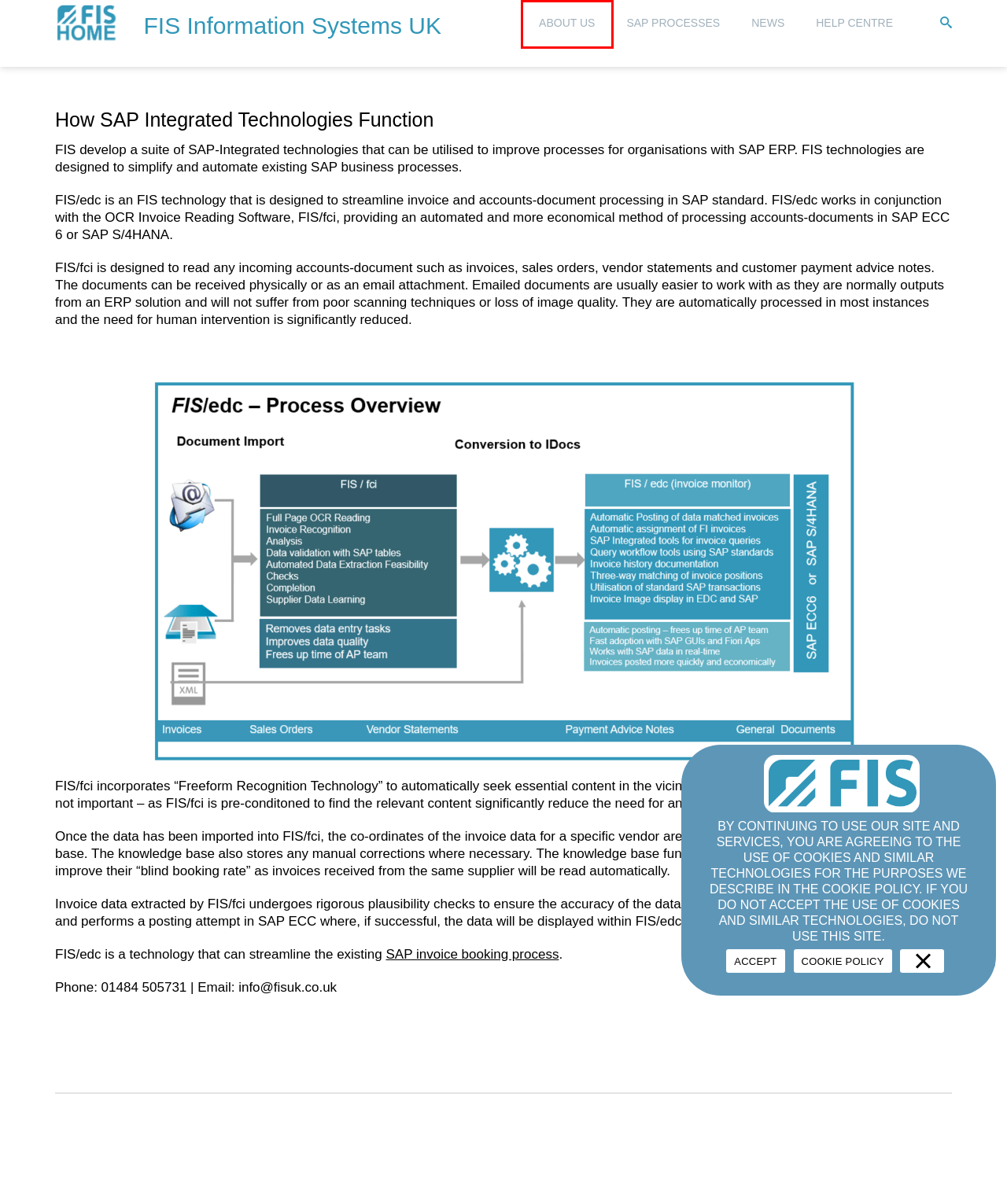You have a screenshot of a webpage with a red rectangle bounding box. Identify the best webpage description that corresponds to the new webpage after clicking the element within the red bounding box. Here are the candidates:
A. FIS awarded SAP Focus Partner 2023 - FIS Information Systems UK Limited
B. 2022 Releases: SAP Integrated Software - FIS Information Systems UK Limited
C. Help Centre - FIS Information Systems UK Limited
D. Contact Us - FIS Information Systems UK Limited
E. Cookie Policy - FIS Information Systems UK Limited
F. News Archive - FIS Information Systems UK Limited
G. Blog Archives - FIS Information Systems UK Limited
H. About Us - FIS Information Systems UK Limited

H